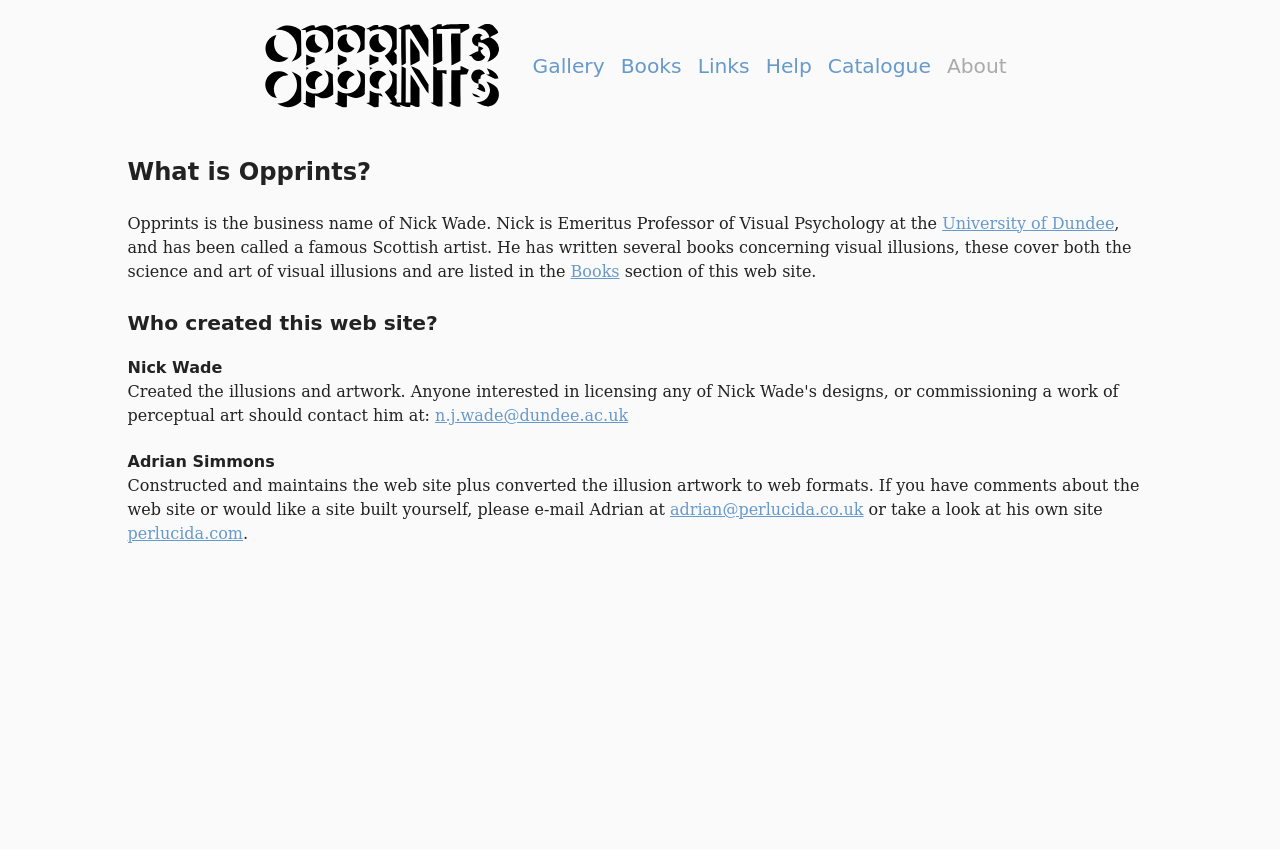Please identify the bounding box coordinates of the area that needs to be clicked to follow this instruction: "Visit Opprints Visual Illusions".

[0.207, 0.028, 0.41, 0.128]